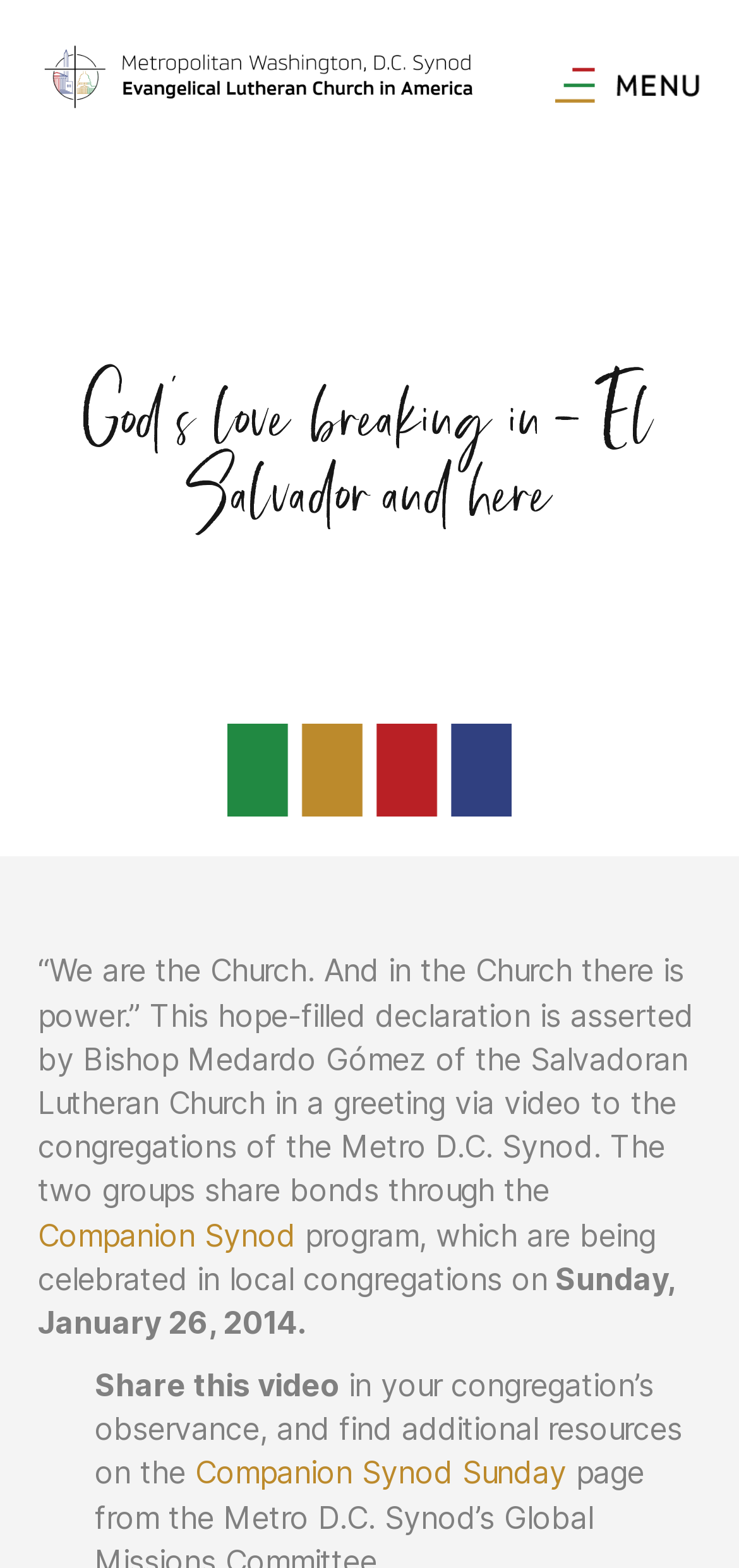Give a full account of the webpage's elements and their arrangement.

The webpage is about the Metro DC Synod of the Evangelical Lutheran Church in America (ELCA), specifically highlighting the connection with the Salvadoran Lutheran Church. At the top left, there is a logo of the ELCA, accompanied by a navigation bar. On the top right, there is an image, possibly a banner or a decorative element.

Below the logo, there is a heading that reads "God's love breaking in - El Salvador and here | Metro DC - ELCA", which is the title of the webpage. Further down, there is an image, possibly a photo or an icon, situated to the left of the page.

The main content of the webpage is a passage of text that quotes Bishop Medardo Gómez of the Salvadoran Lutheran Church, who asserts that "We are the Church. And in the Church there is power." The passage explains that this declaration is part of a video greeting to the congregations of the Metro D.C. Synod, and that the two groups share bonds through a companion synod program.

Below the passage, there are two links: "Companion Synod" and "Companion Synod Sunday", which likely provide more information about the program. The webpage also includes a suggestion to share a video in local congregations on Sunday, January 26, 2014, and provides additional resources for observance.